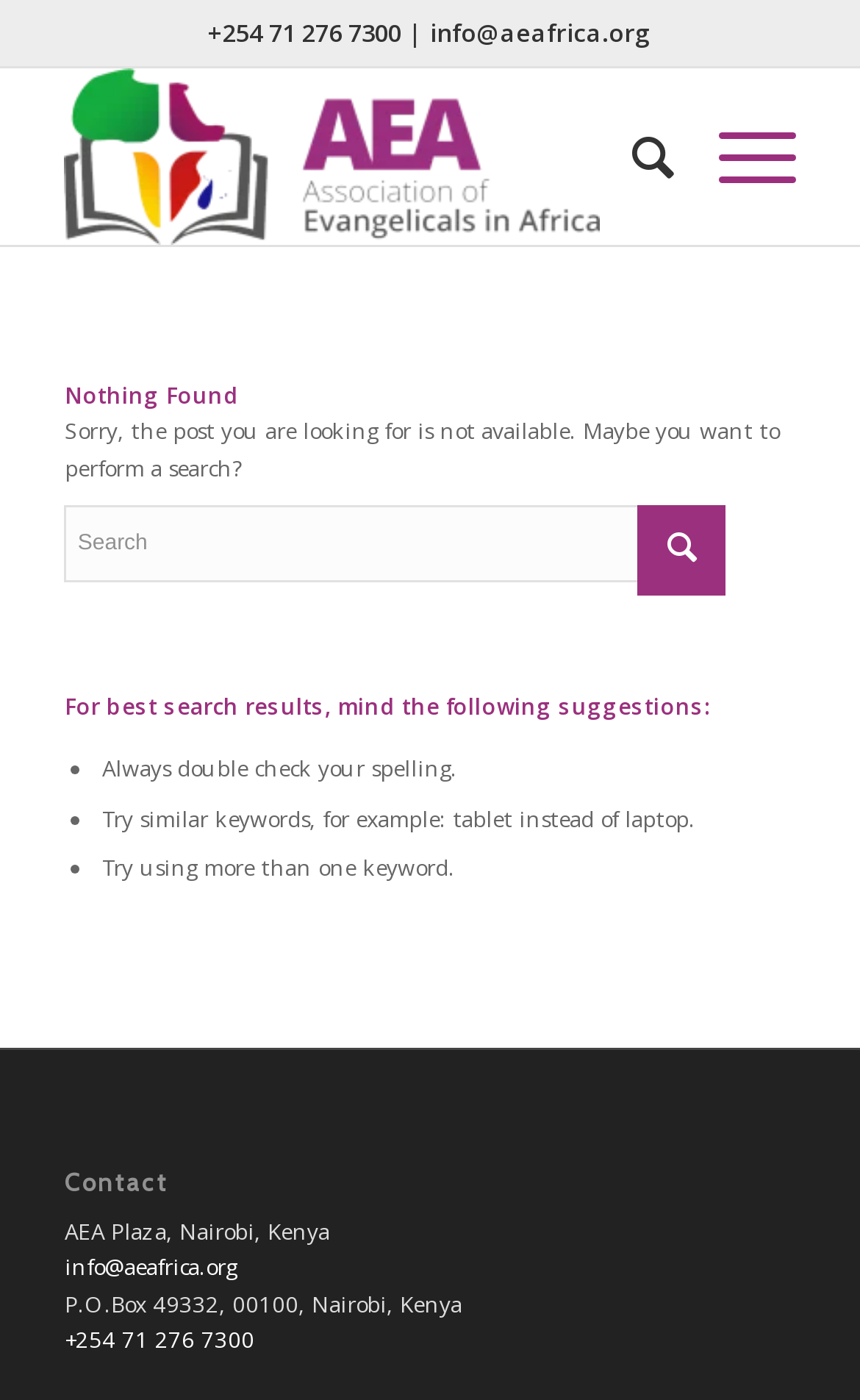Using the provided element description "info@aeafrica.org", determine the bounding box coordinates of the UI element.

[0.075, 0.894, 0.275, 0.916]